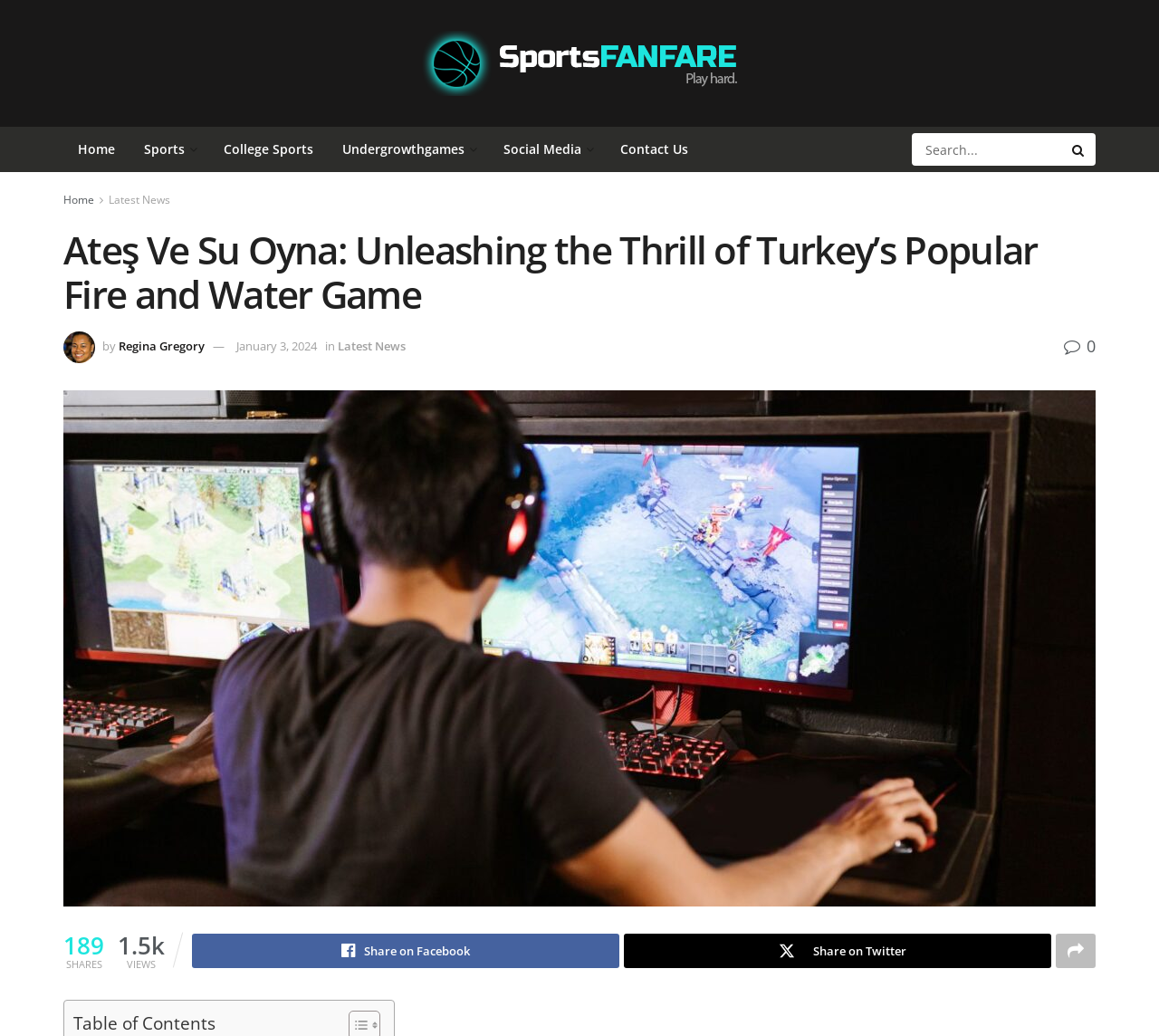Describe every aspect of the webpage in a detailed manner.

This webpage is about Ateş ve Su Oyna, a popular Turkish game. At the top, there is a header section with a logo of "Sports Fanfare" on the left, accompanied by a link to the website's homepage. To the right of the logo, there are several links to different sections of the website, including "College Sports", "Undergrowthgames", and "Social Media". 

Below the header section, there is a search bar with a search button on the right. 

The main content of the webpage is an article about Ateş ve Su Oyna, with a heading that reads "Ateş Ve Su Oyna: Unleashing the Thrill of Turkey’s Popular Fire and Water Game". The article is written by Regina Gregory, and the author's name is accompanied by a small image of the author. The article's publication date, January 3, 2024, is also displayed. 

The article's content is not fully described in the accessibility tree, but it appears to be a lengthy piece of text that takes up most of the webpage. There is a large image related to Ateş ve Su Oyna below the article's heading, which spans the entire width of the webpage. 

At the bottom of the webpage, there are several links and buttons, including a "SHARE" button with a Facebook share icon, a "Share on Twitter" button, and a "Table of Contents" link. The webpage also displays the number of shares and views of the article, with 189 shares and 1.5k views.